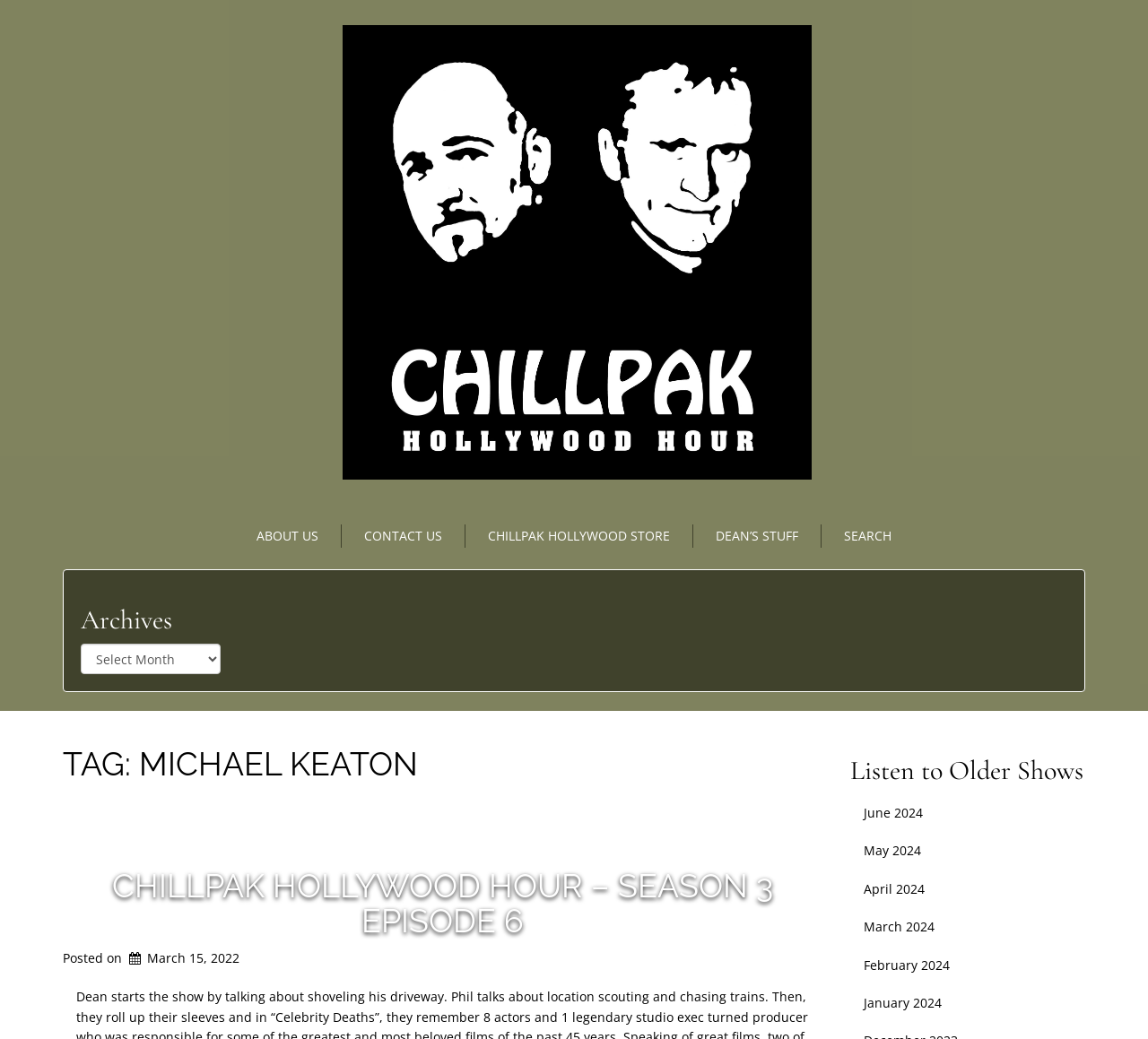Please provide a brief answer to the following inquiry using a single word or phrase:
What is the topic of the current episode?

Michael Keaton